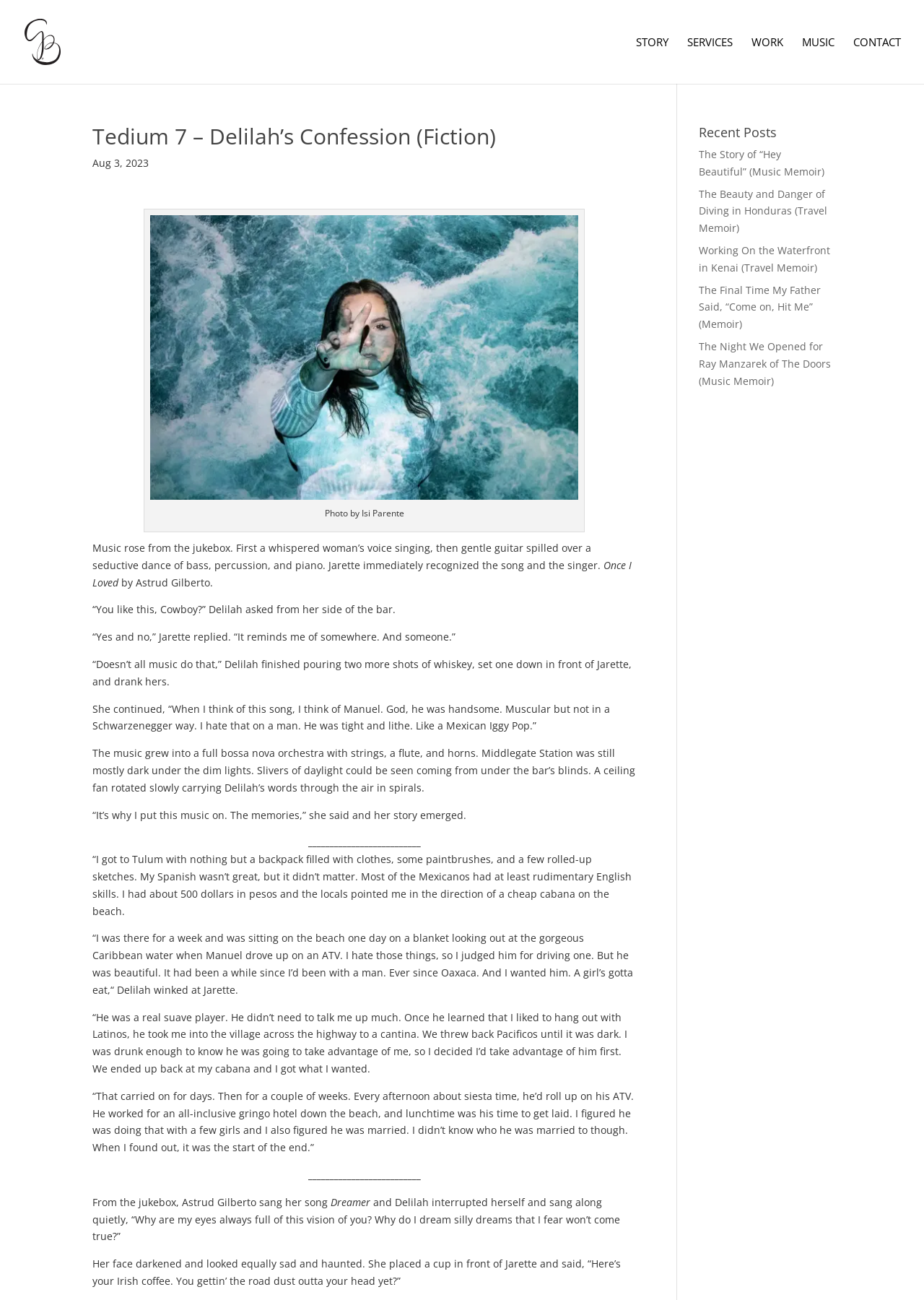Ascertain the bounding box coordinates for the UI element detailed here: "Music". The coordinates should be provided as [left, top, right, bottom] with each value being a float between 0 and 1.

[0.868, 0.028, 0.903, 0.064]